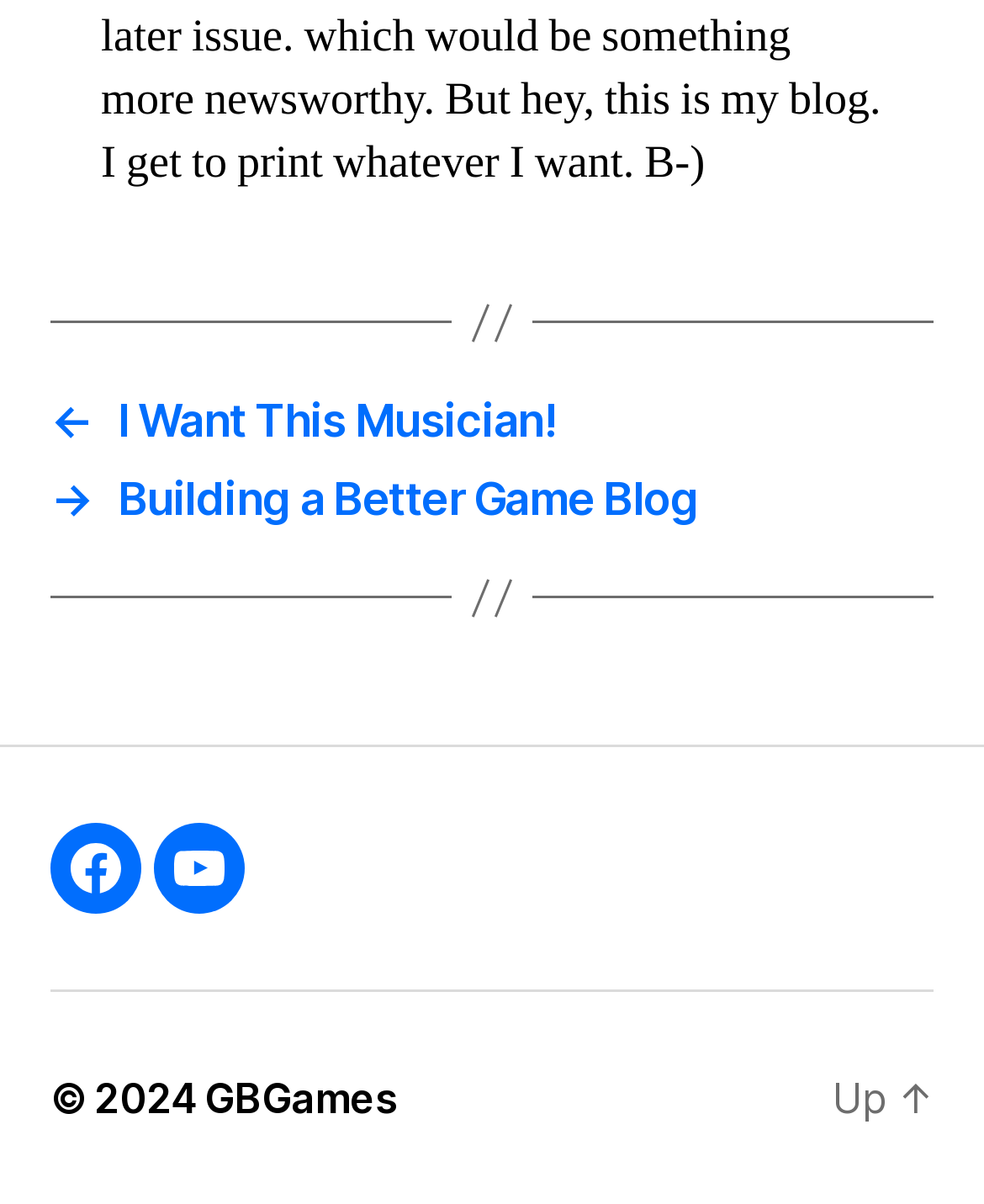What social media platform can you like the blog's page on?
Relying on the image, give a concise answer in one word or a brief phrase.

Facebook